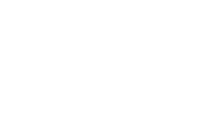Use a single word or phrase to answer the question: What is the purpose of the logo?

To enhance branding